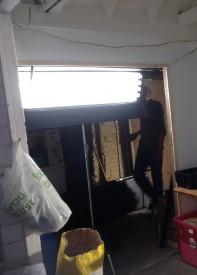Describe all the elements and aspects of the image comprehensively.

The image depicts a scene from a lighting setup, featuring a Kinoflo Tegralite light source positioned above a doorway. The light is casting illumination into the space, highlighting the area where someone, presumably a crew member, is adjusting the placement. The set is filled with various equipment, including a large bag and a container nearby, indicating a bustling filming environment. The Kinoflo Tegralite is an integral part of the lighting design, providing backlight to enhance the visual aesthetics of the shot. This setup aims to create optimal lighting dynamics for the subject, ensuring that it achieves the desired effects in the final production.